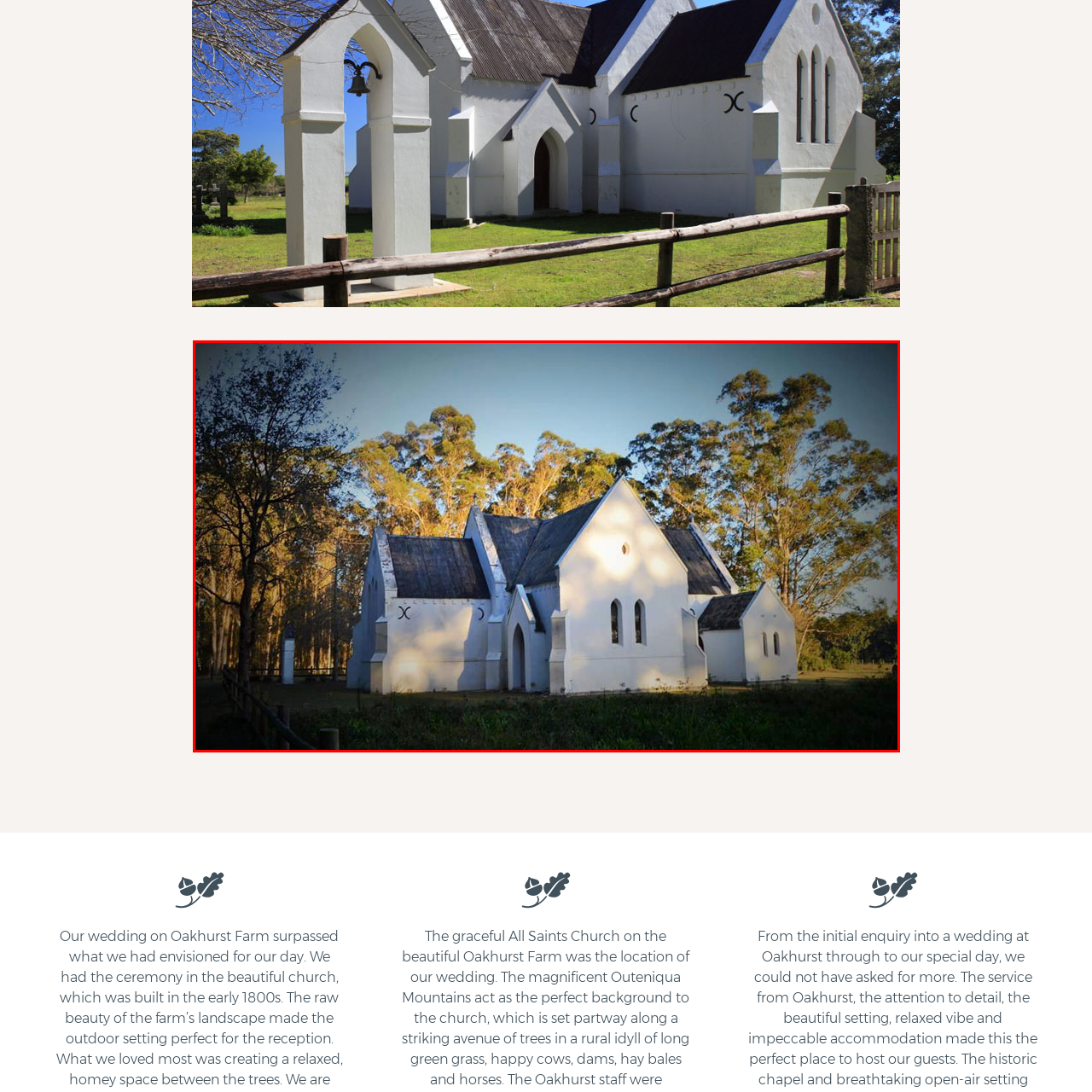What is the atmosphere of the surrounding landscape?
Carefully examine the image within the red bounding box and provide a comprehensive answer based on what you observe.

The caption describes the surrounding landscape as having a 'serene natural setting' and a 'tranquil atmosphere', which is enhanced by the carpet of grass and scattered foliage.